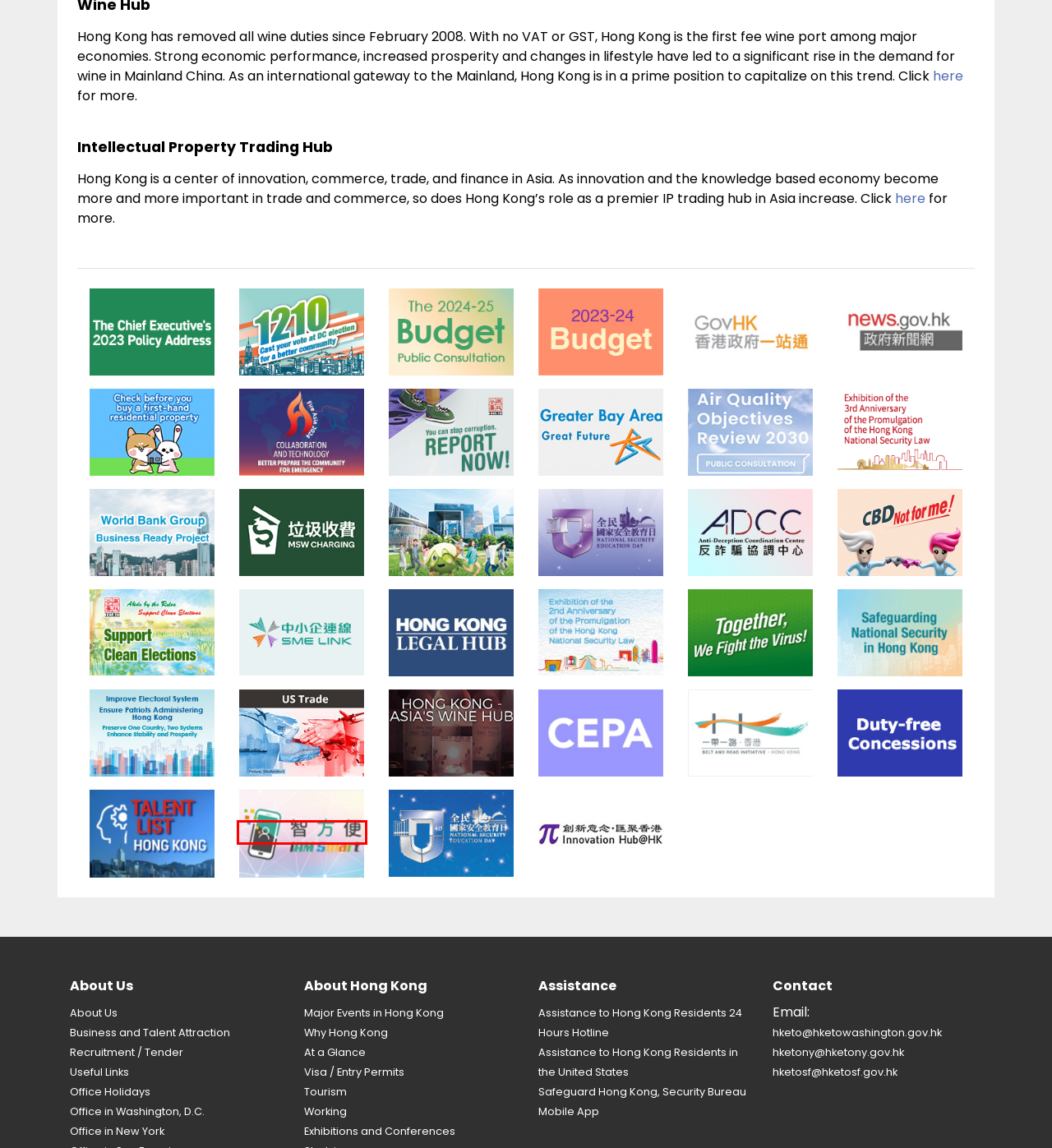Inspect the provided webpage screenshot, concentrating on the element within the red bounding box. Select the description that best represents the new webpage after you click the highlighted element. Here are the candidates:
A. Hong Kong Legal Hub
B. Hong Kong Economic and Trade Office, Washington DC
C. Safeguarding National Security in Hong Kong - Home
D. Mobile Application
E. Fire Asia 2024
F. Narcotics Division, Security Bureau - Cannabidiol (CBD)
G. iAM Smart - Home
H. Home | Anti-Deception Coordination Centre(ADCC)

G